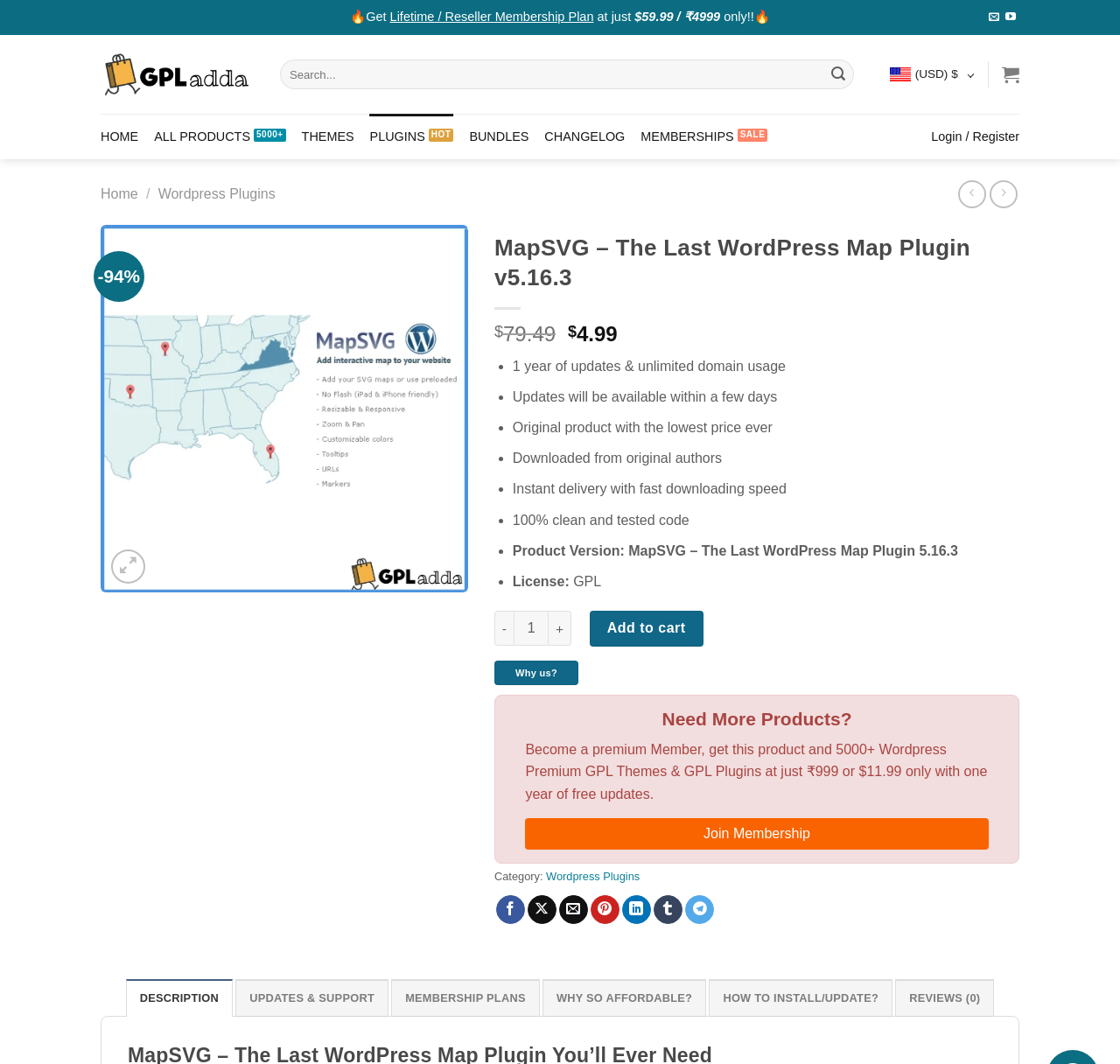Please determine the main heading text of this webpage.

MapSVG – The Last WordPress Map Plugin v5.16.3